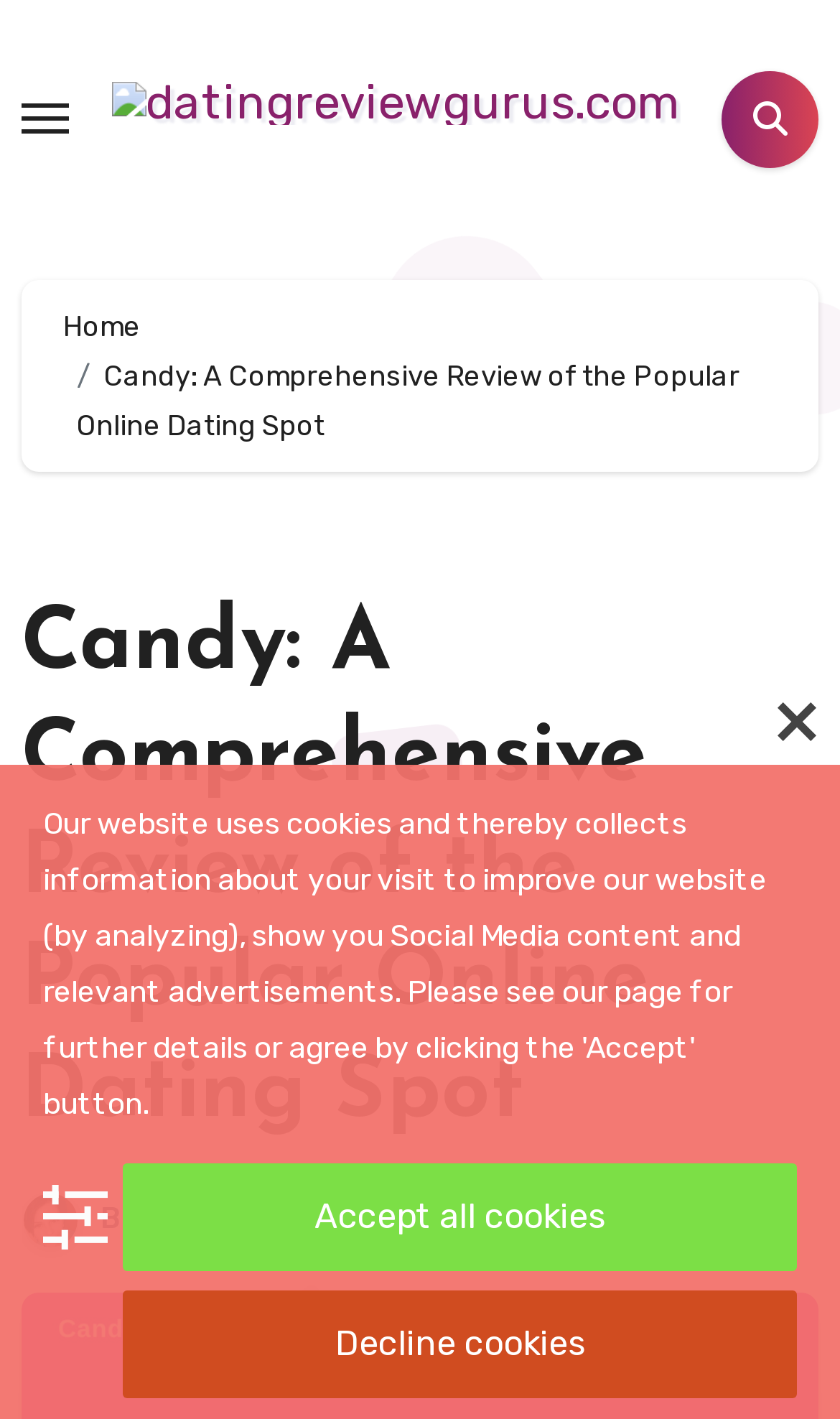Refer to the image and offer a detailed explanation in response to the question: Who wrote the review?

The author of the review is mentioned in the link element with the text 'Carol Allen', which is located below the avatar photo and the text 'By'. This suggests that Carol Allen is the author of the review.